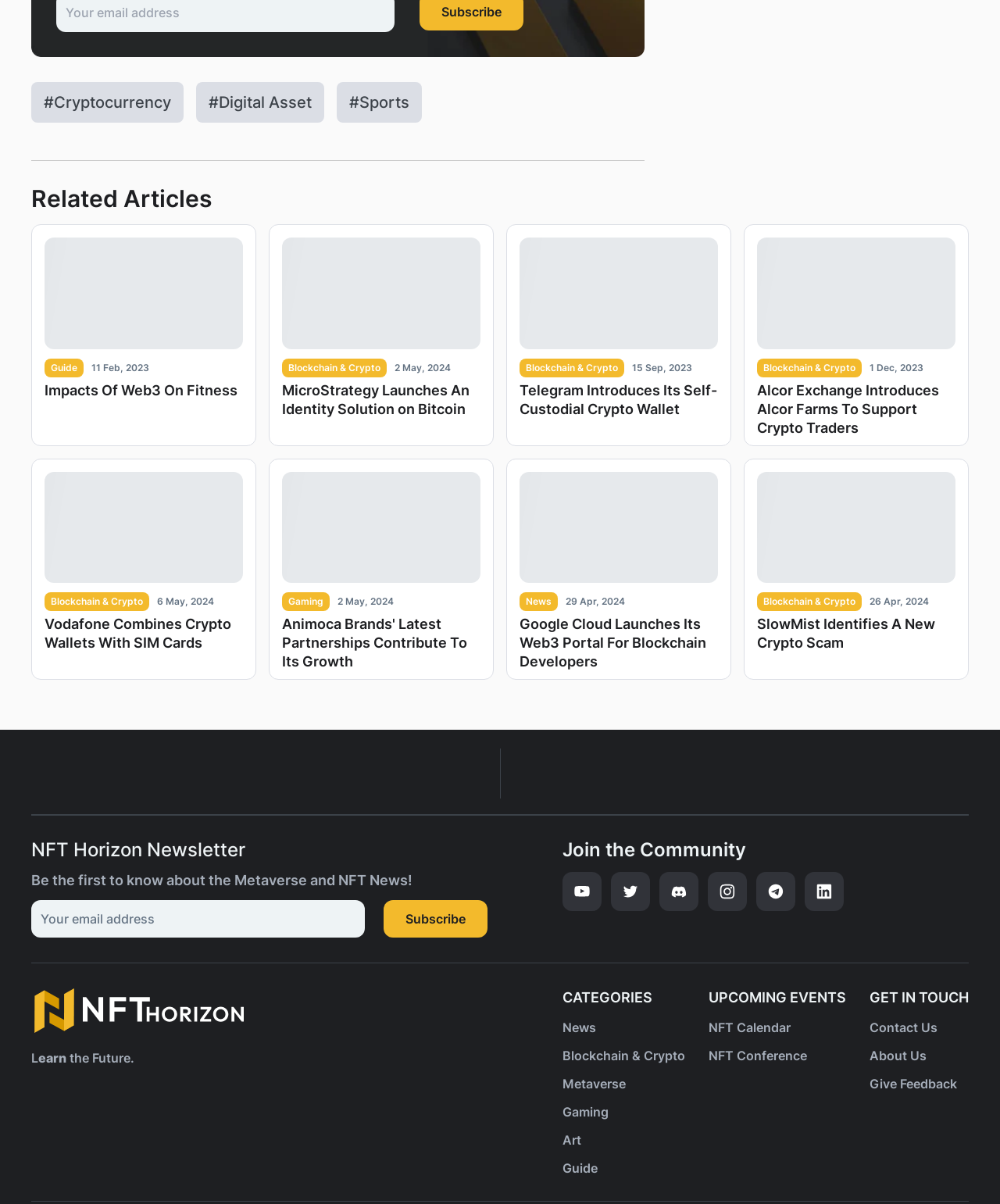Give a concise answer using only one word or phrase for this question:
How many categories are listed in the 'CATEGORIES' section?

7